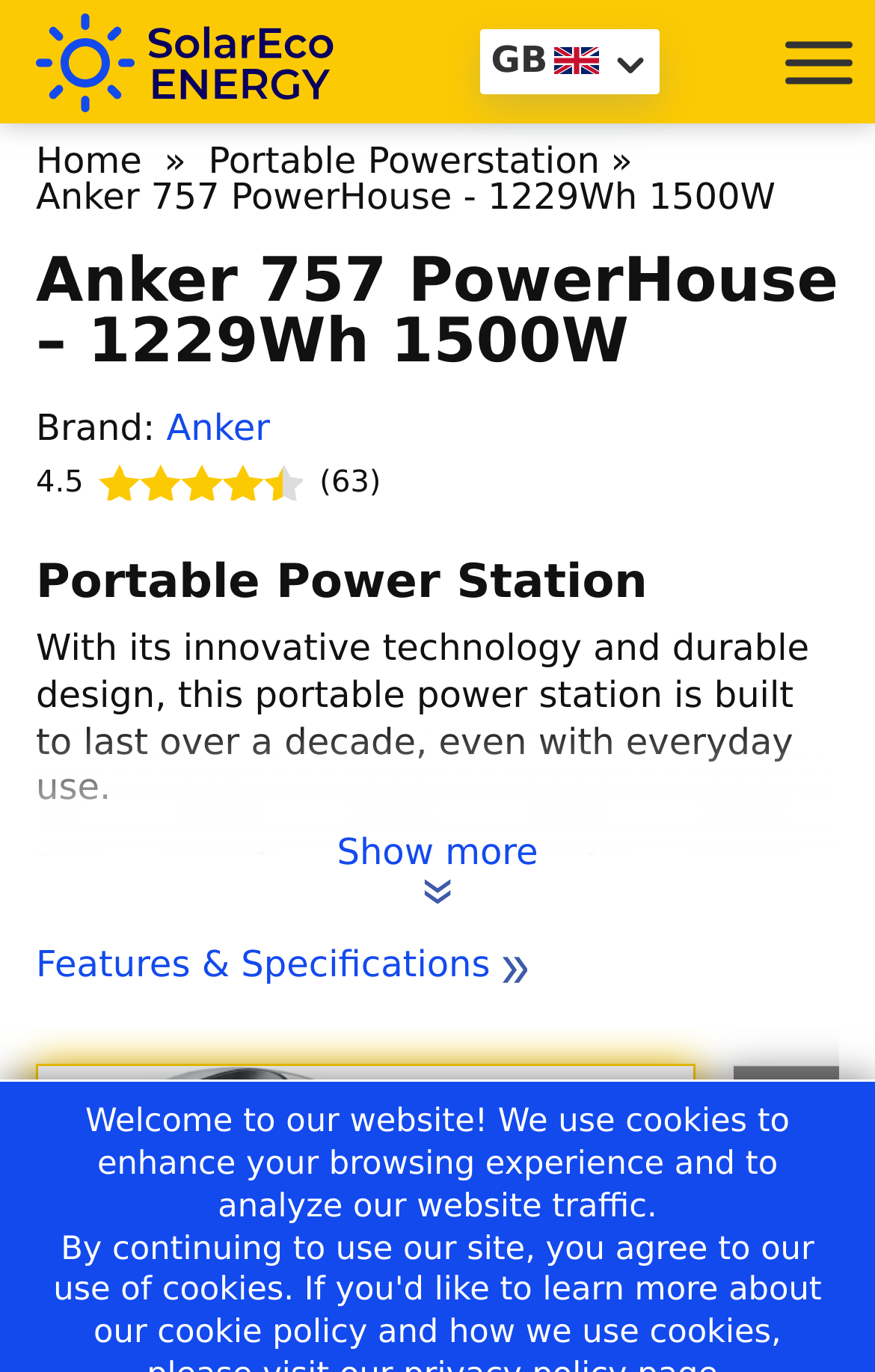From the image, can you give a detailed response to the question below:
What is the brand of the portable power station?

I found the brand information by looking at the 'Brand:' label, which is followed by a link to 'Anker', indicating that Anker is the brand of the portable power station.